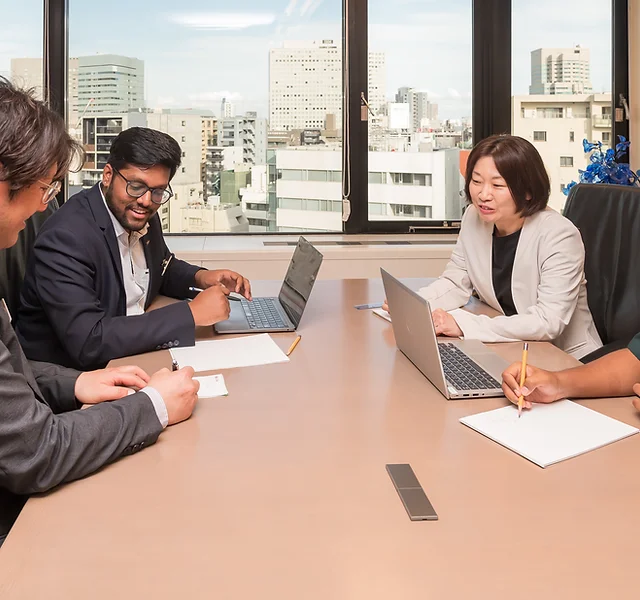Describe all the visual components present in the image.

The image showcases a collaborative meeting environment within a modern office setting, featuring a diverse group of professionals engaged in discussion and strategy planning. Four individuals are seated around a sleek, wooden conference table, equipped with laptops and stationery, highlighting an atmosphere of productivity and teamwork.

On the left, a man in a suit is seen writing notes, while next to him, another man, wearing glasses and a dark blazer, is actively discussing points, gesturing towards his laptop. Across from them, two women are engaged in the conversation; one in a stylish gray blazer appears to be taking notes, while the other, seated at the far end of the table, is focused on her screen, contributing to the dialogue.

The backdrop reveals large windows offering a panoramic view of an urban landscape, with neighboring buildings and a clear sky, which adds a bright and inspiring touch to the workspace. This image captures the essence of corporate culture at HMI Hotel Group, emphasizing their commitment to teamwork and a dynamic working environment.